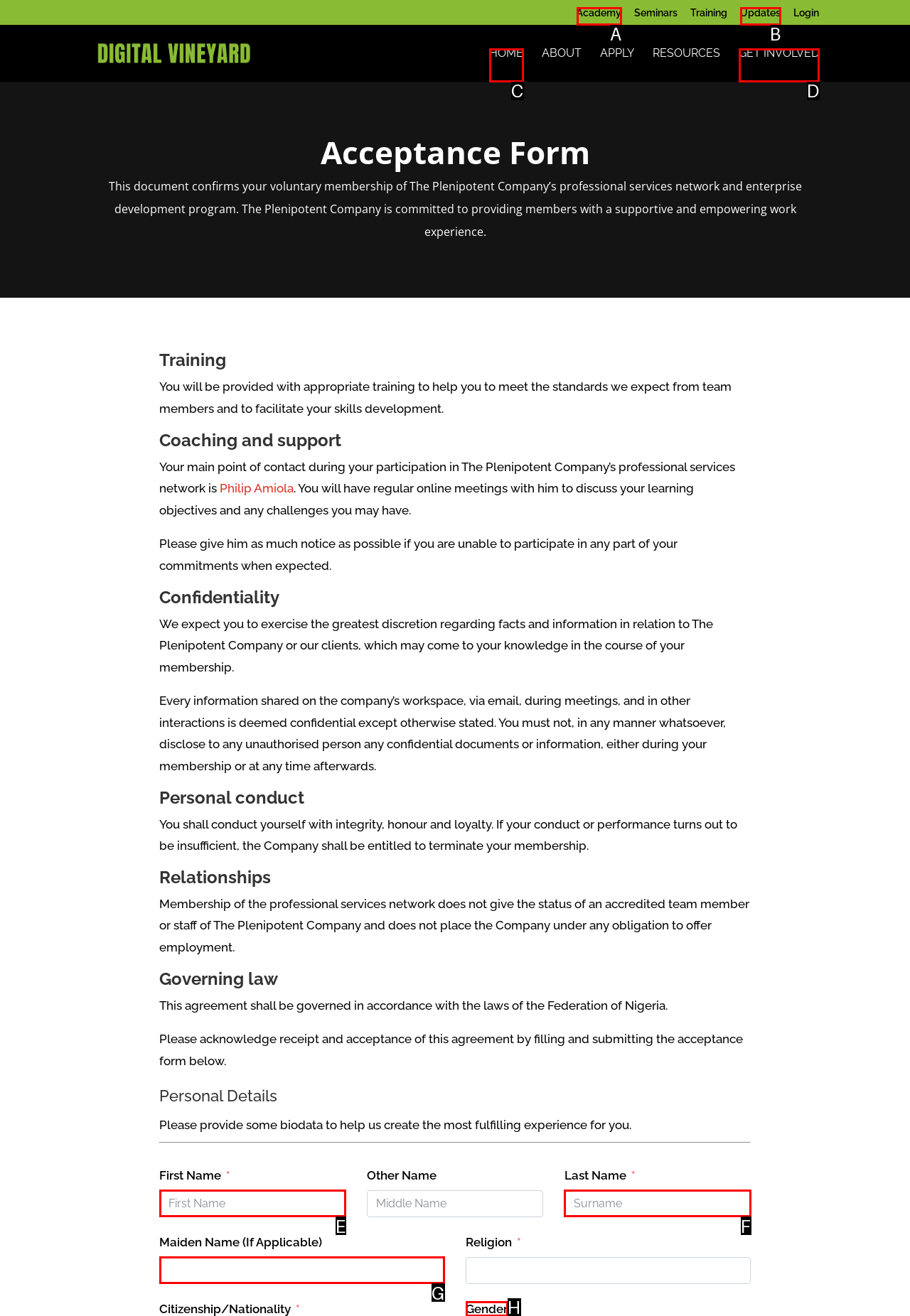Which option should you click on to fulfill this task: Select your 'Gender'? Answer with the letter of the correct choice.

H